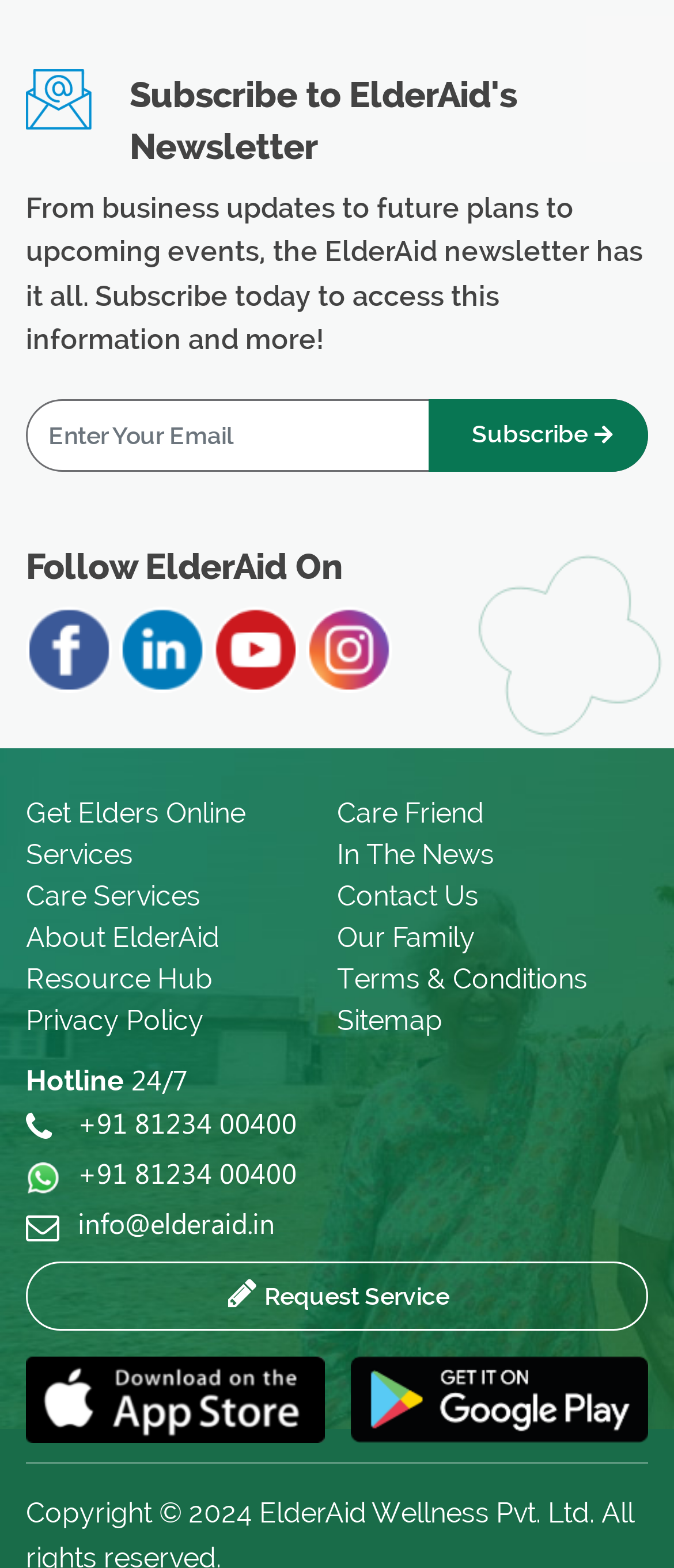Respond to the following query with just one word or a short phrase: 
How many links are there in the footer section?

12